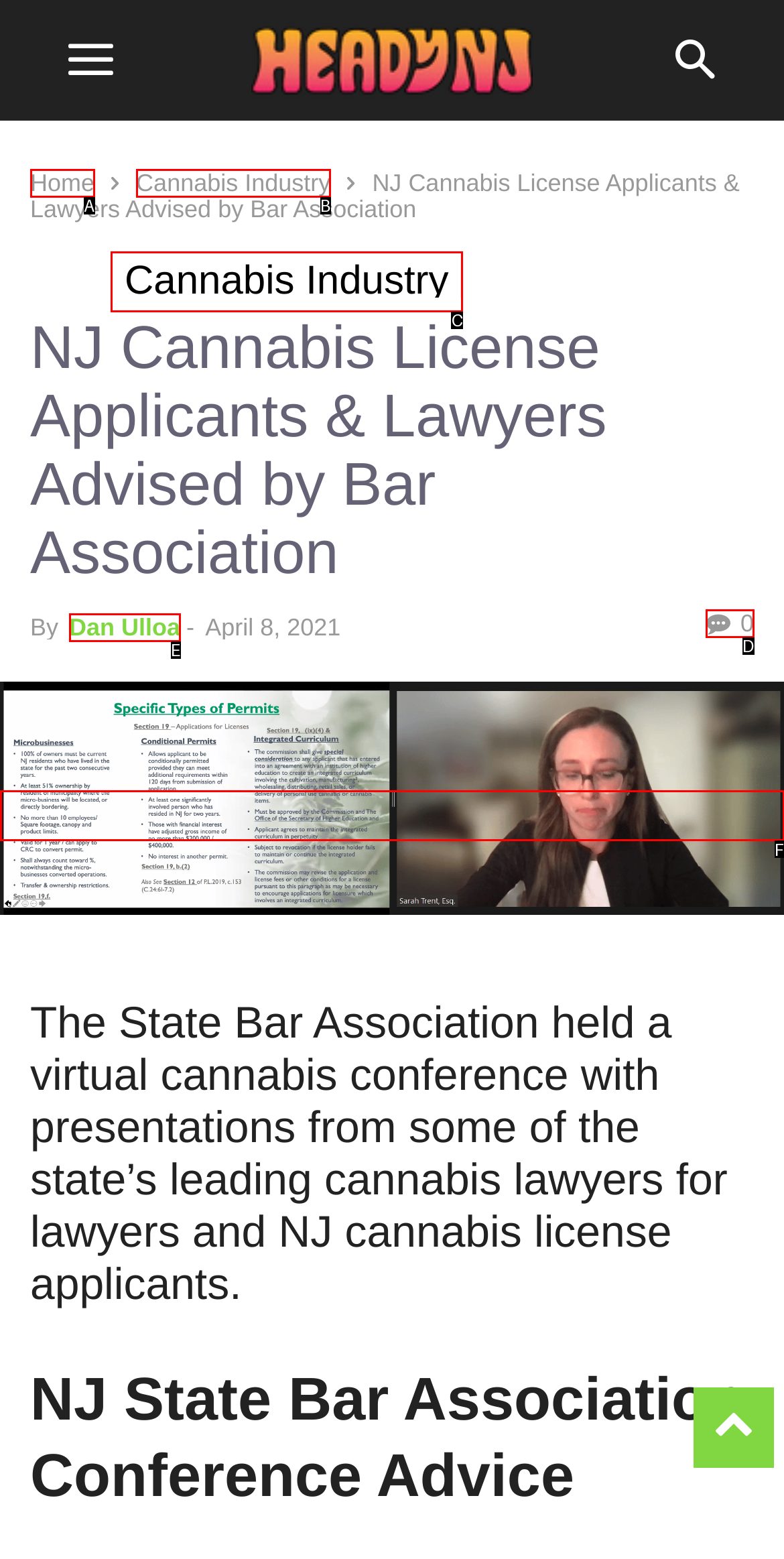Pick the option that best fits the description: 0. Reply with the letter of the matching option directly.

D